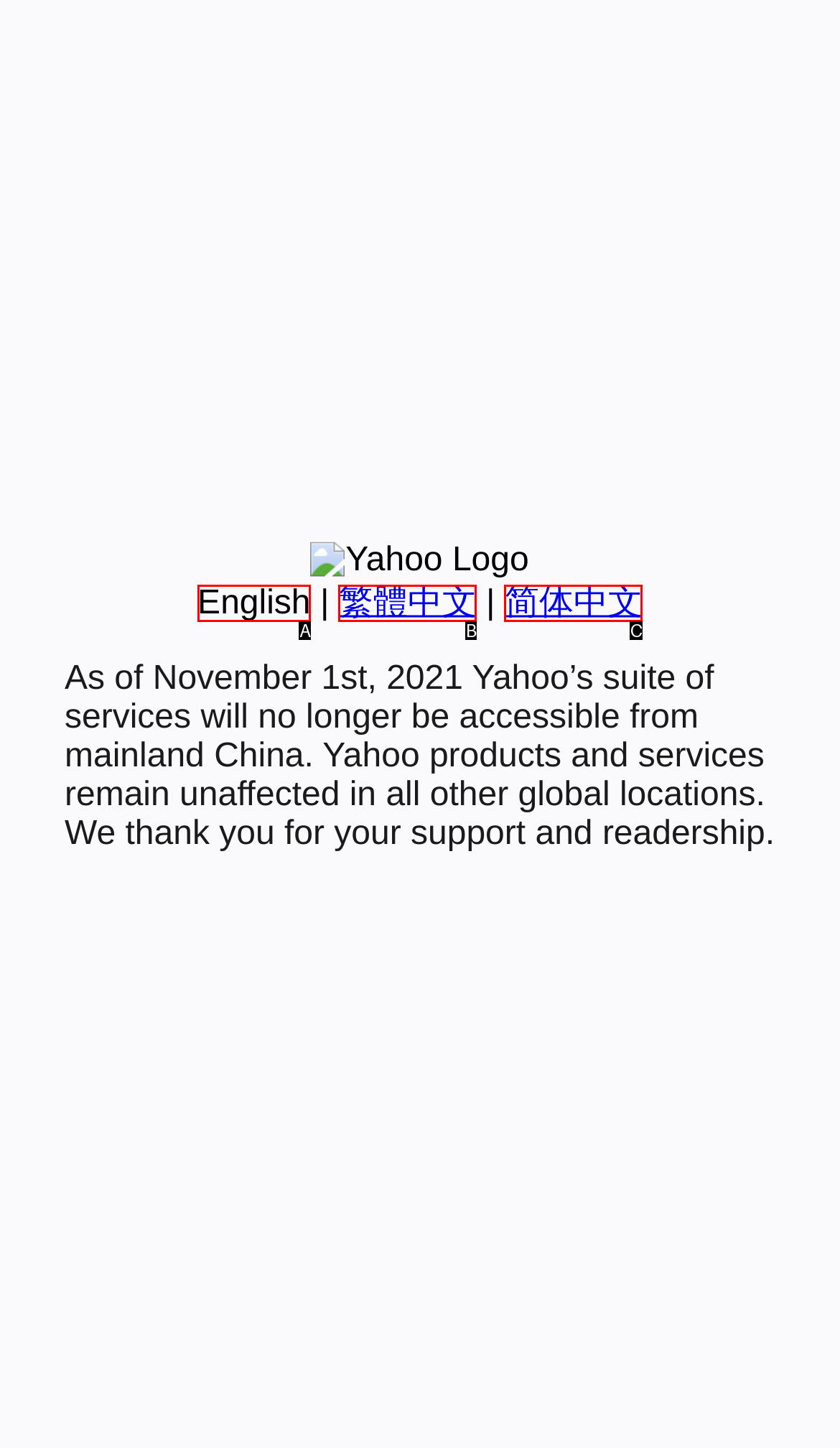Which option aligns with the description: English? Respond by selecting the correct letter.

A